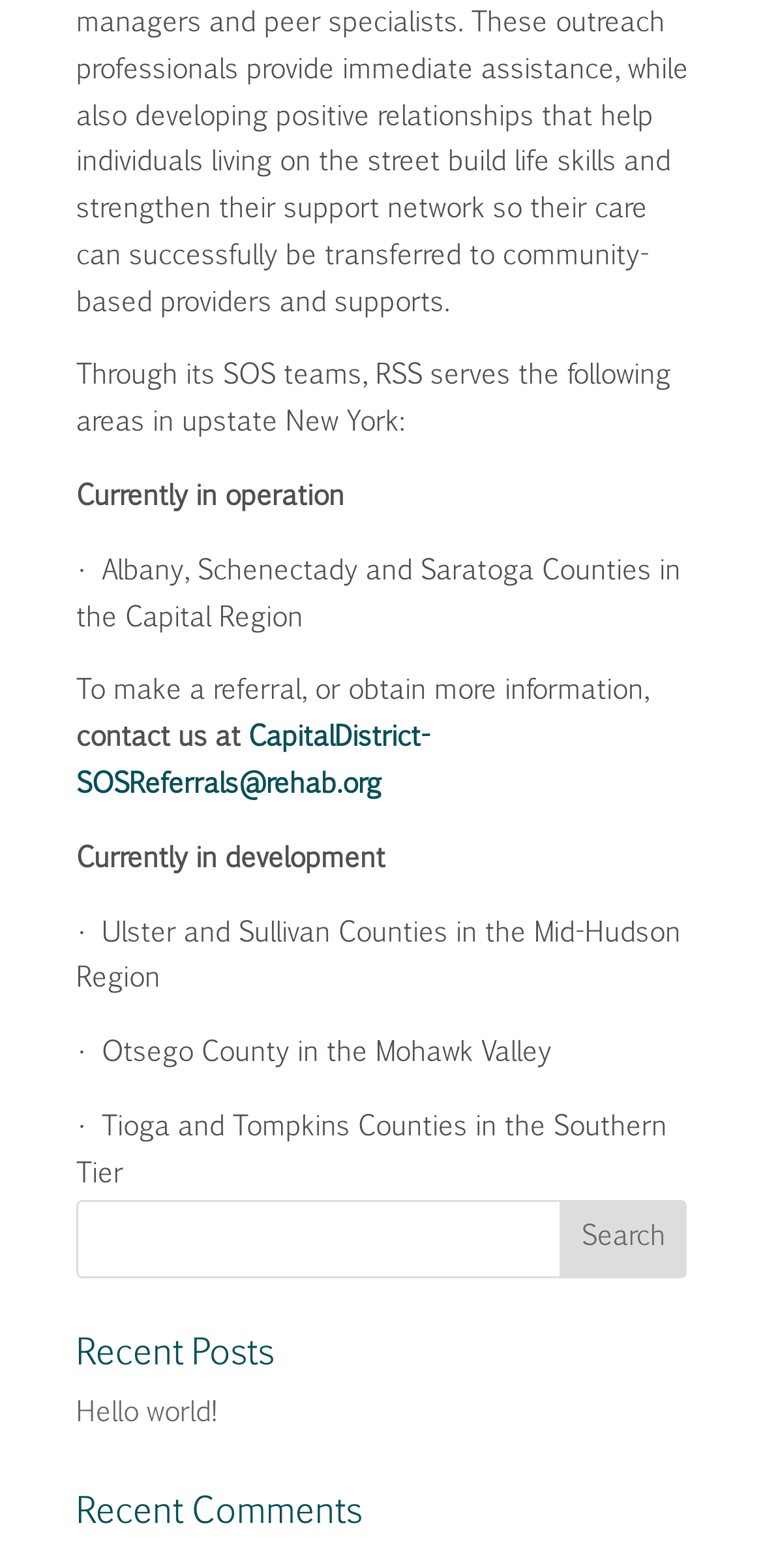How can I make a referral or get more information?
Based on the visual content, answer with a single word or a brief phrase.

Contact CapitalDistrict-SOSReferrals@rehab.org